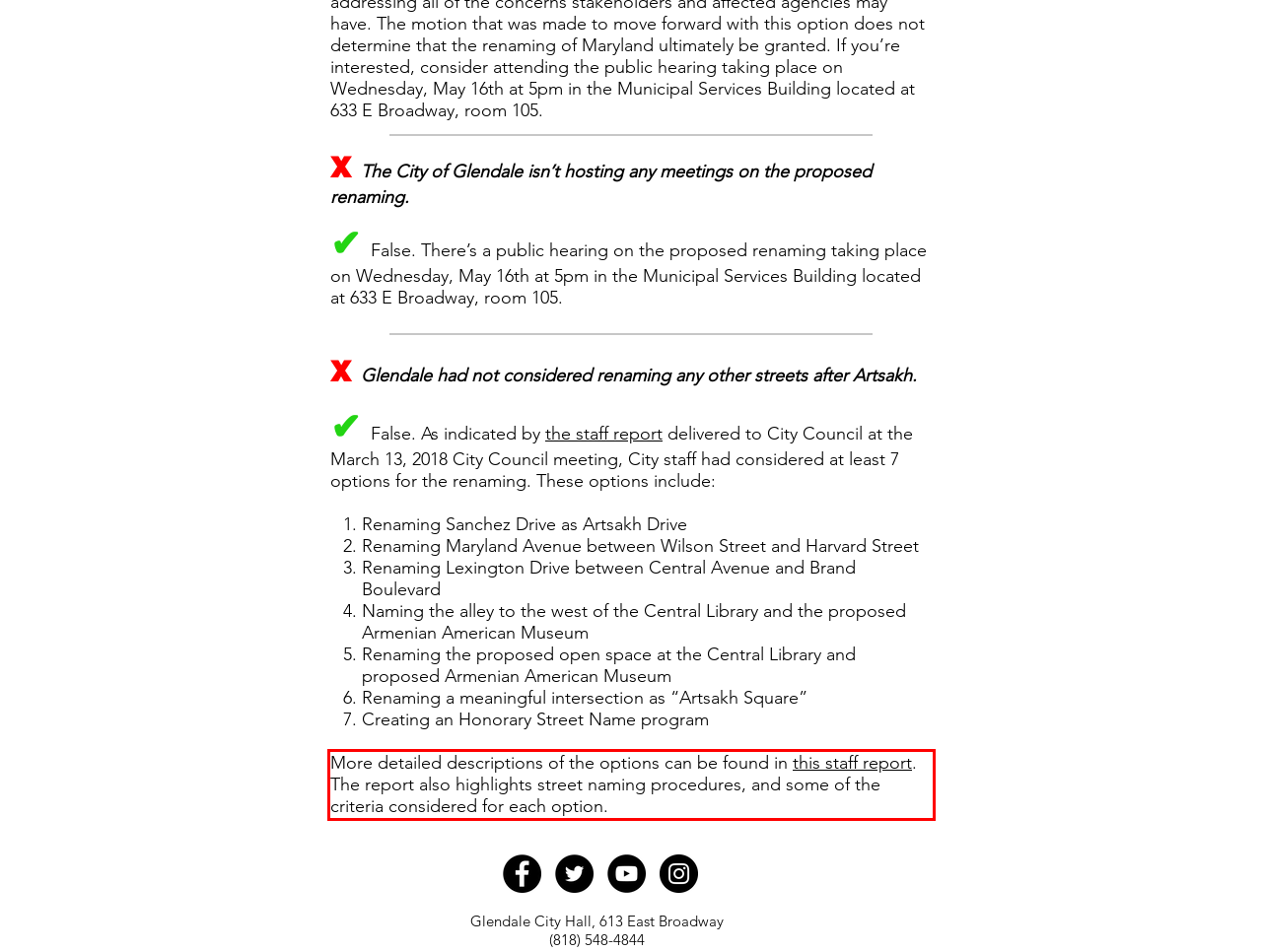Given a screenshot of a webpage with a red bounding box, please identify and retrieve the text inside the red rectangle.

More detailed descriptions of the options can be found in this staff report. The report also highlights street naming procedures, and some of the criteria considered for each option.